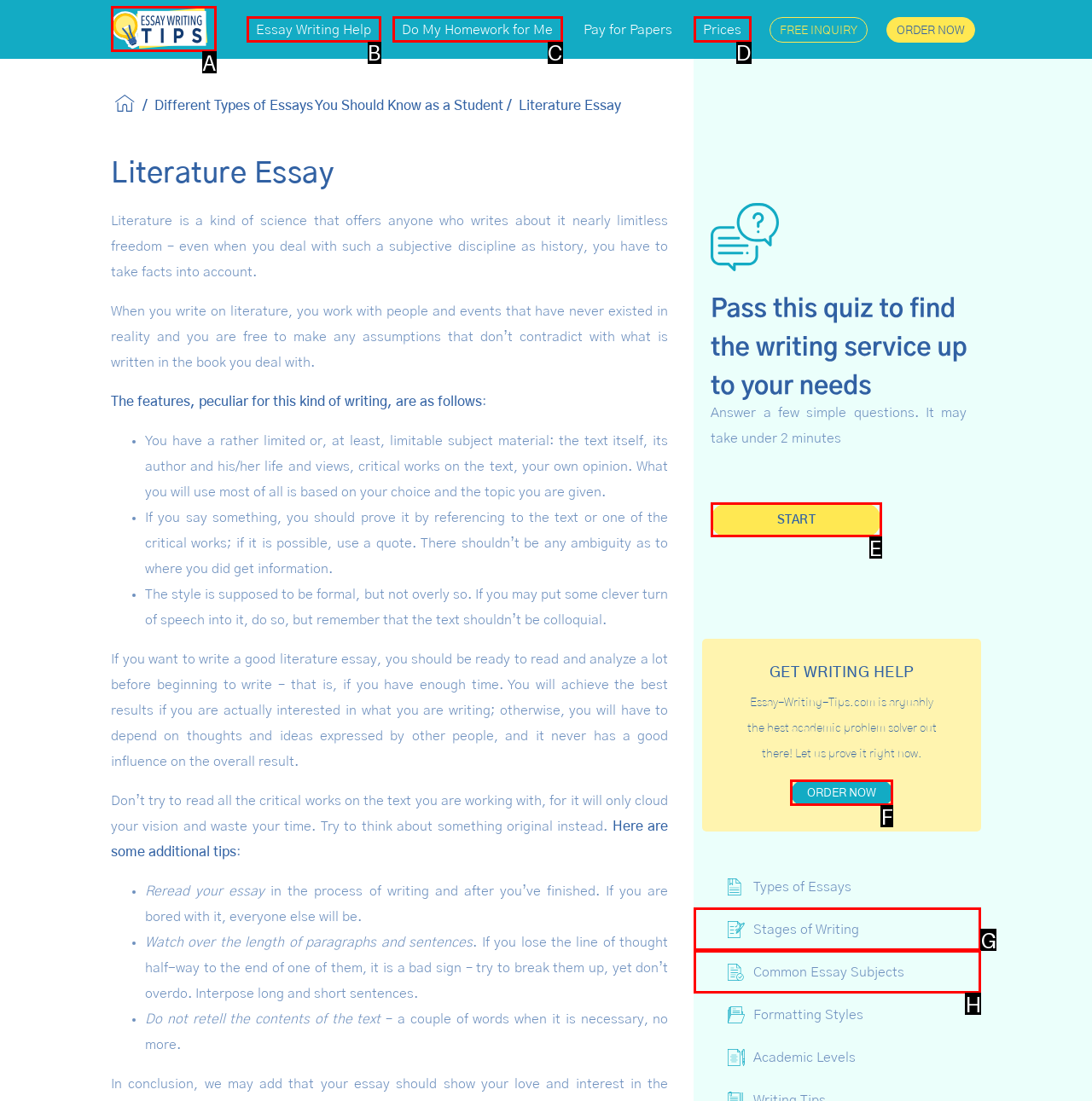Determine the HTML element to be clicked to complete the task: Click on Essay Writing Tips. Answer by giving the letter of the selected option.

A